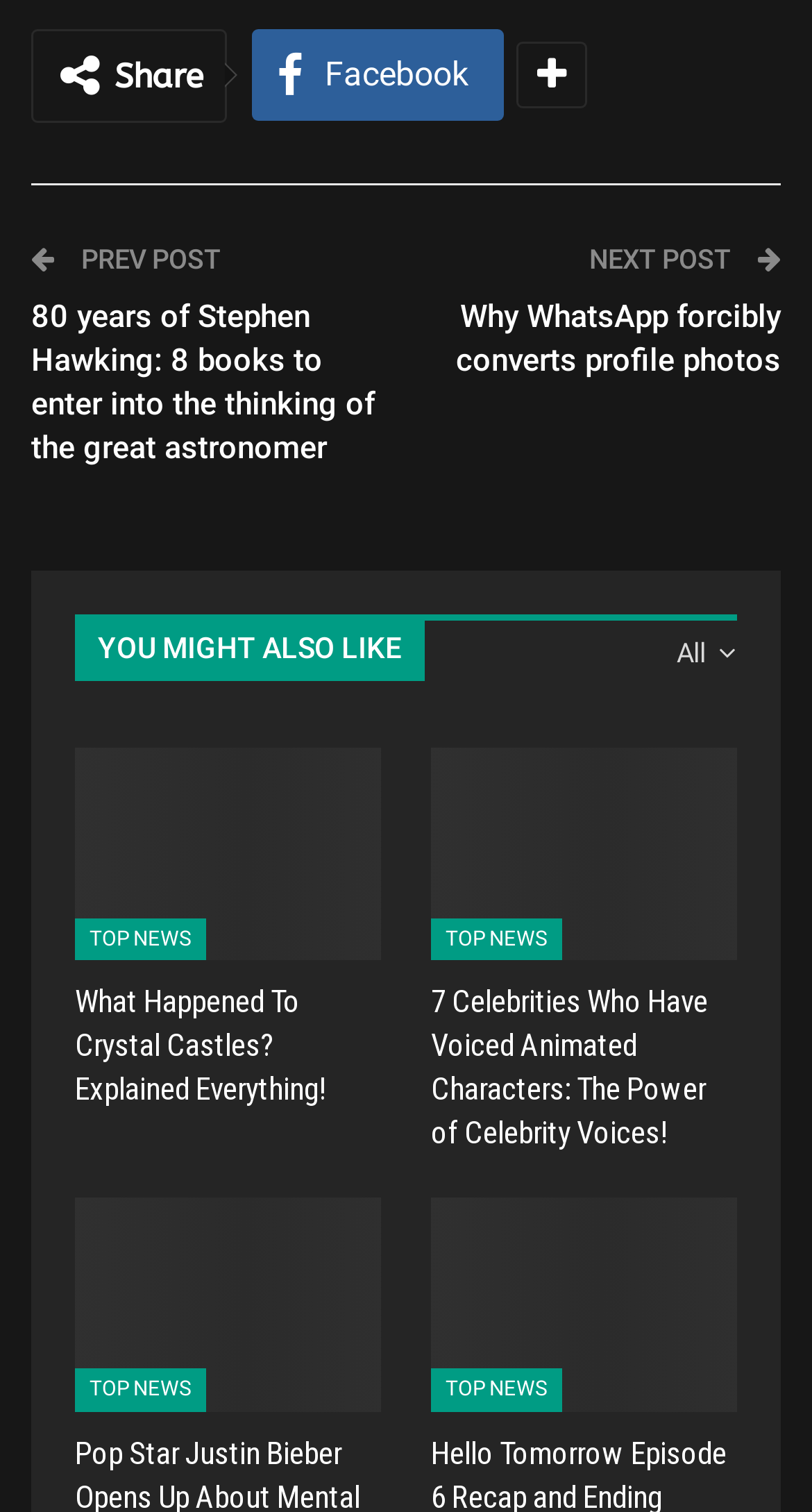Using the information in the image, give a detailed answer to the following question: What is the category of the first post?

I looked at the first post link element and saw that it is categorized under 'TOP NEWS'.